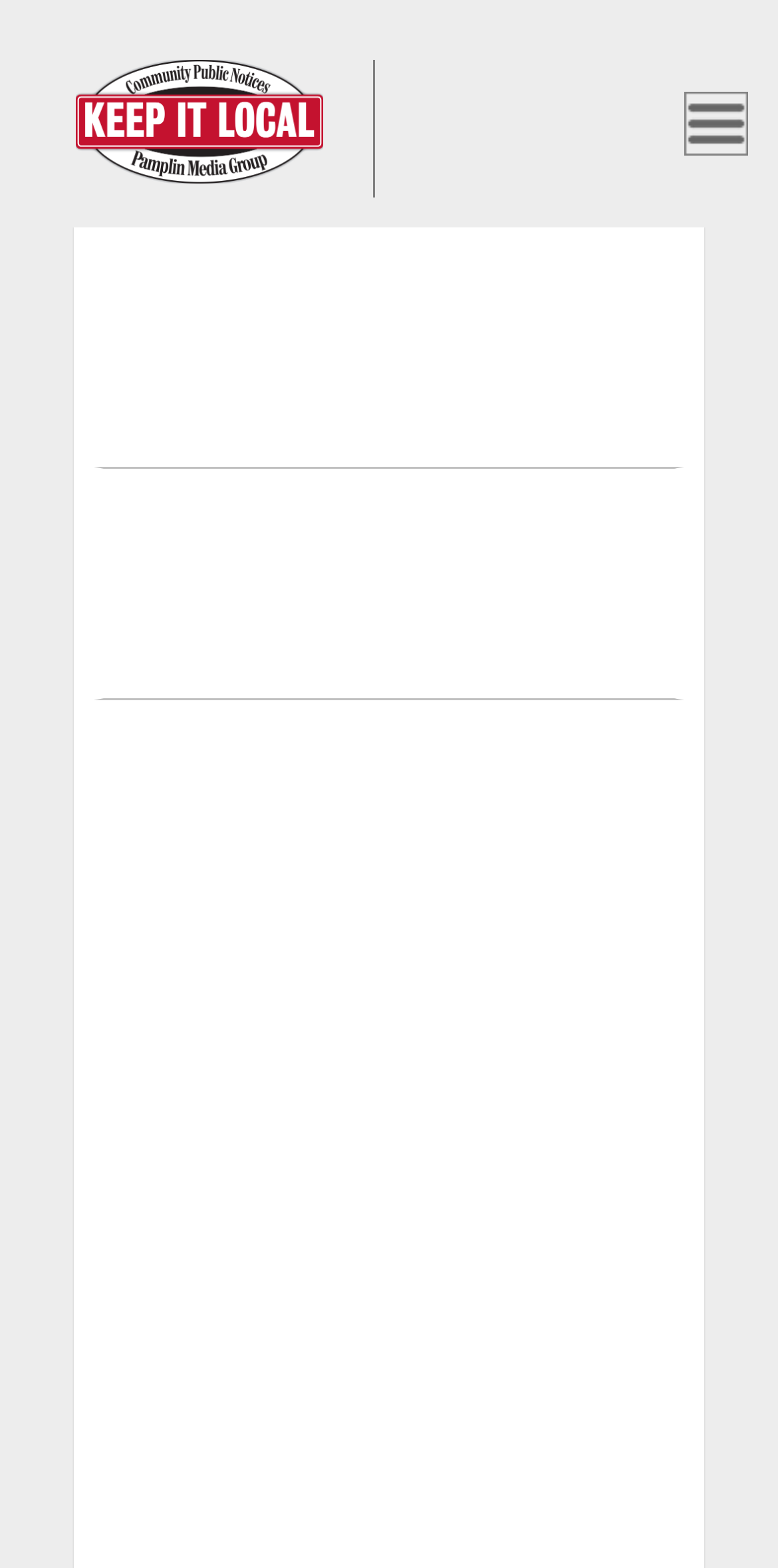Find the headline of the webpage and generate its text content.

ADVERTISEMENT FOR BIDS: BID #090 – FLOORING REPLACEMENT IN DOUGLAS COUNTY JUSTICE BUILDING FOR DOUGLAS COUNTY BUILDING FACILITIES